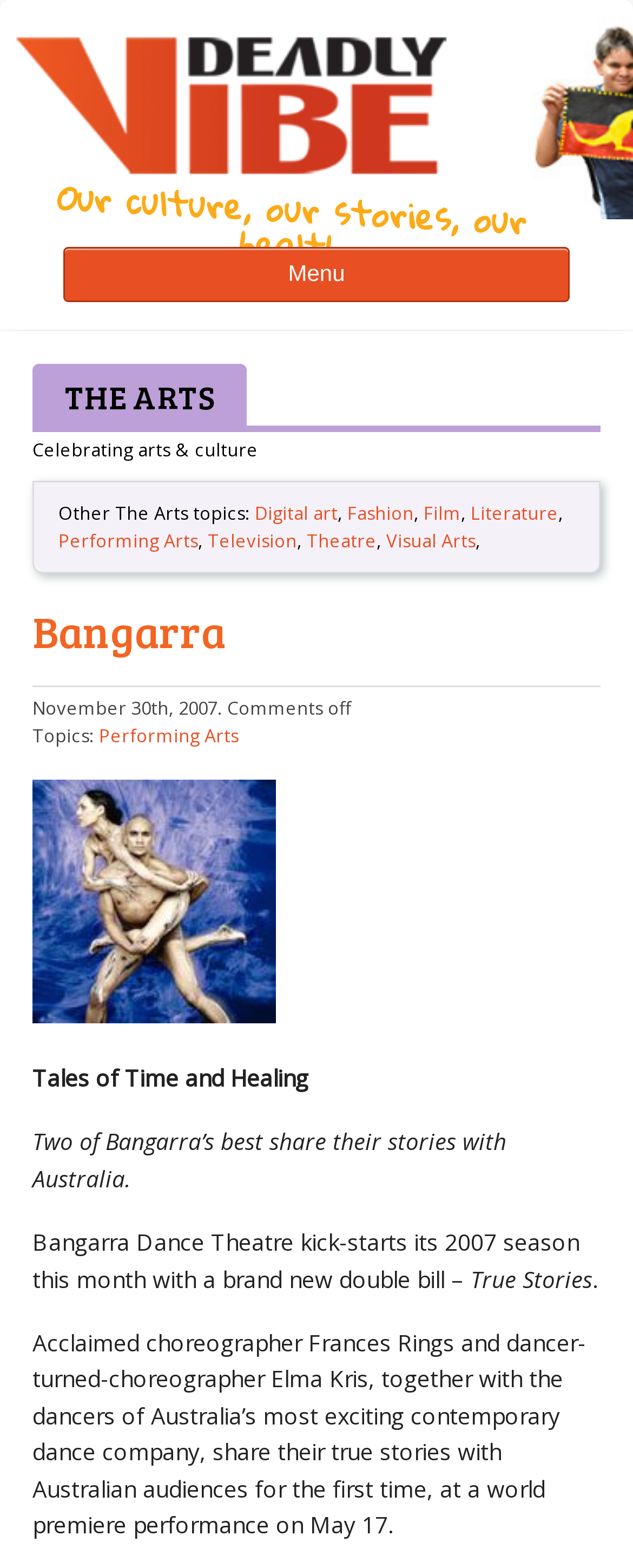Find and specify the bounding box coordinates that correspond to the clickable region for the instruction: "Click the PRIMARY MENU button".

None